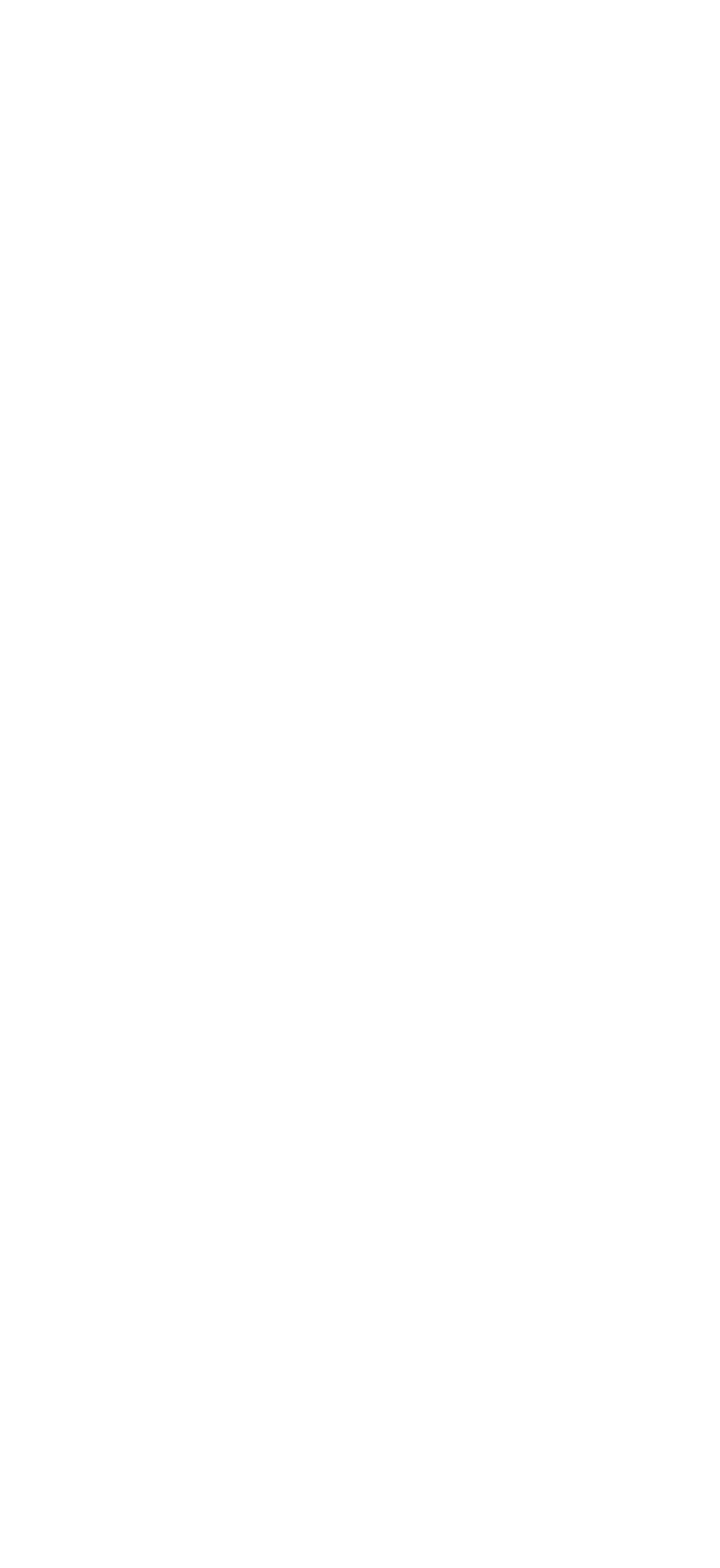Determine the bounding box coordinates for the region that must be clicked to execute the following instruction: "Click on Television".

[0.496, 0.038, 0.71, 0.062]